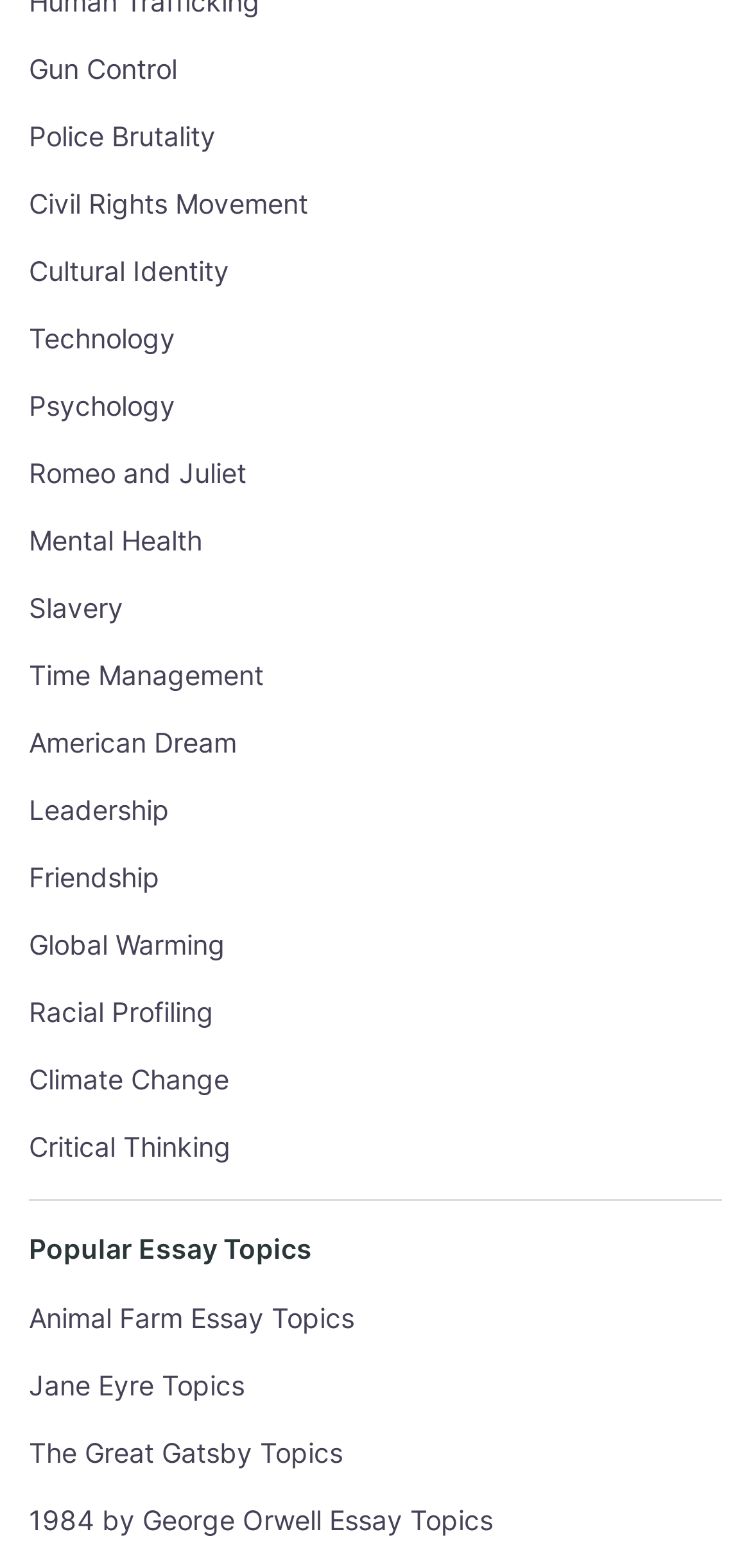What is the topic located below 'Cultural Identity'?
By examining the image, provide a one-word or phrase answer.

Technology